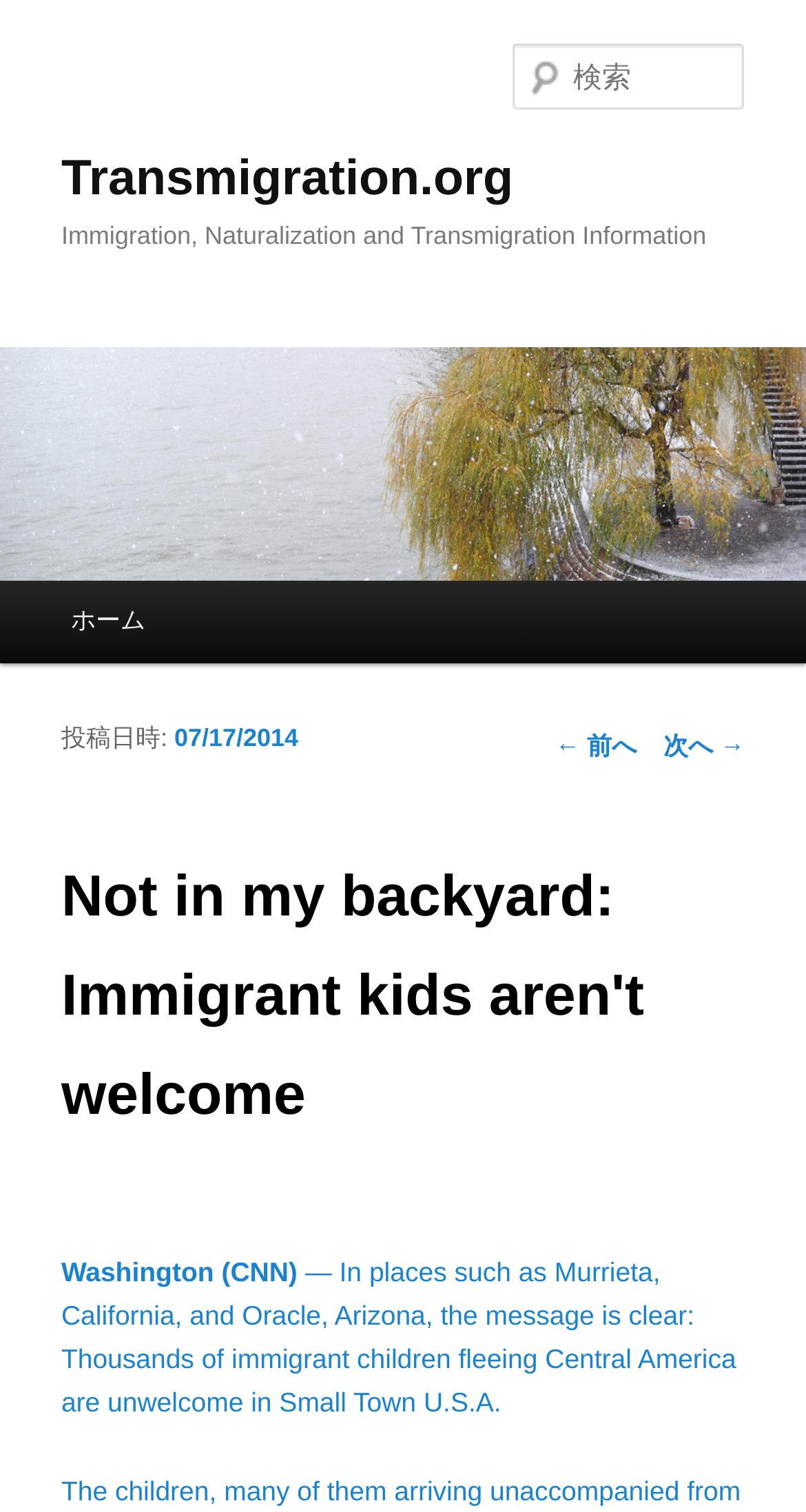Please locate the bounding box coordinates for the element that should be clicked to achieve the following instruction: "search". Ensure the coordinates are given as four float numbers between 0 and 1, i.e., [left, top, right, bottom].

[0.637, 0.029, 0.924, 0.073]